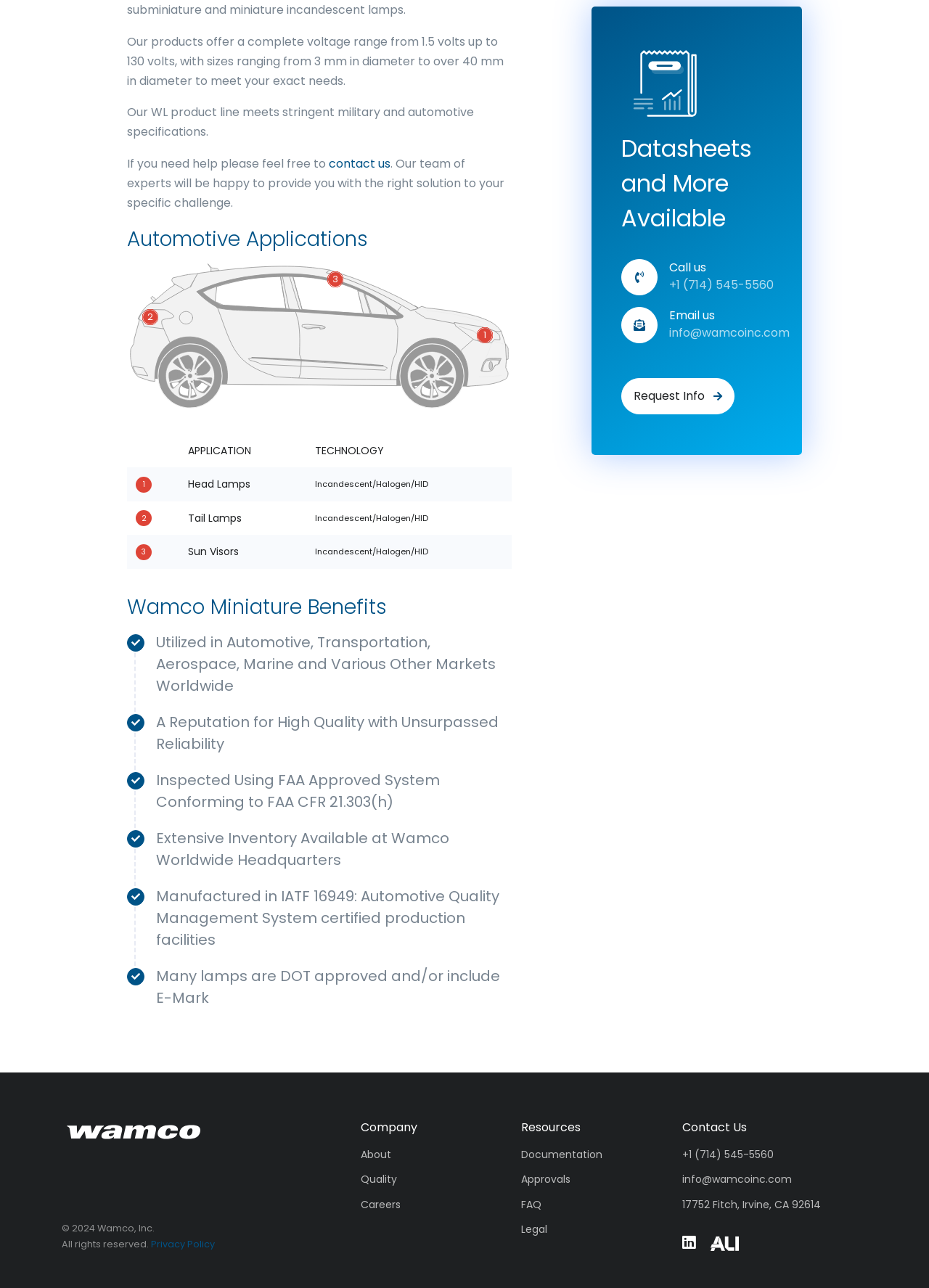Identify the bounding box of the HTML element described here: "+1 (714) 545-5560". Provide the coordinates as four float numbers between 0 and 1: [left, top, right, bottom].

[0.734, 0.887, 0.934, 0.906]